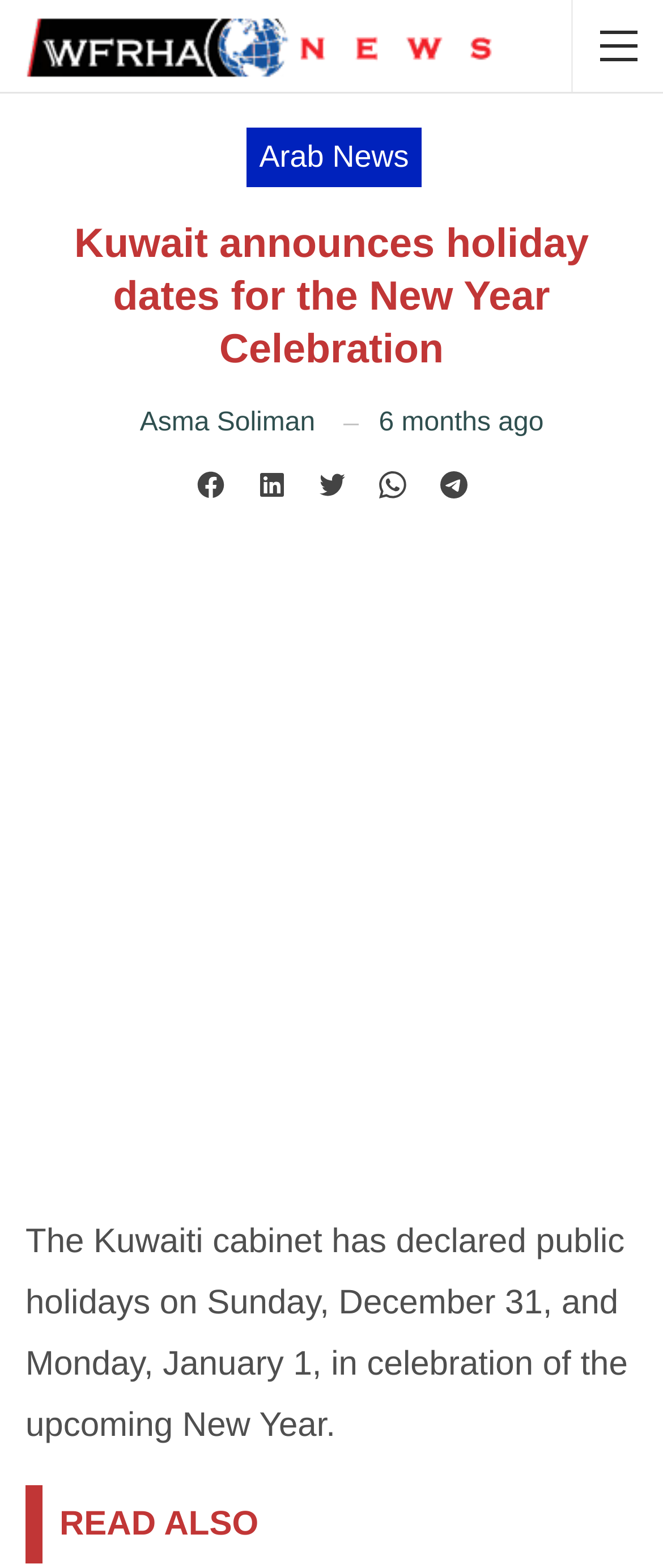What social media platforms are available for sharing?
Provide a thorough and detailed answer to the question.

The social media platforms can be found below the main heading, where the links 'Facebook', 'LinkedIn', 'Twitter', 'Whatsapp', and 'Telegram' are located, each accompanied by an image.